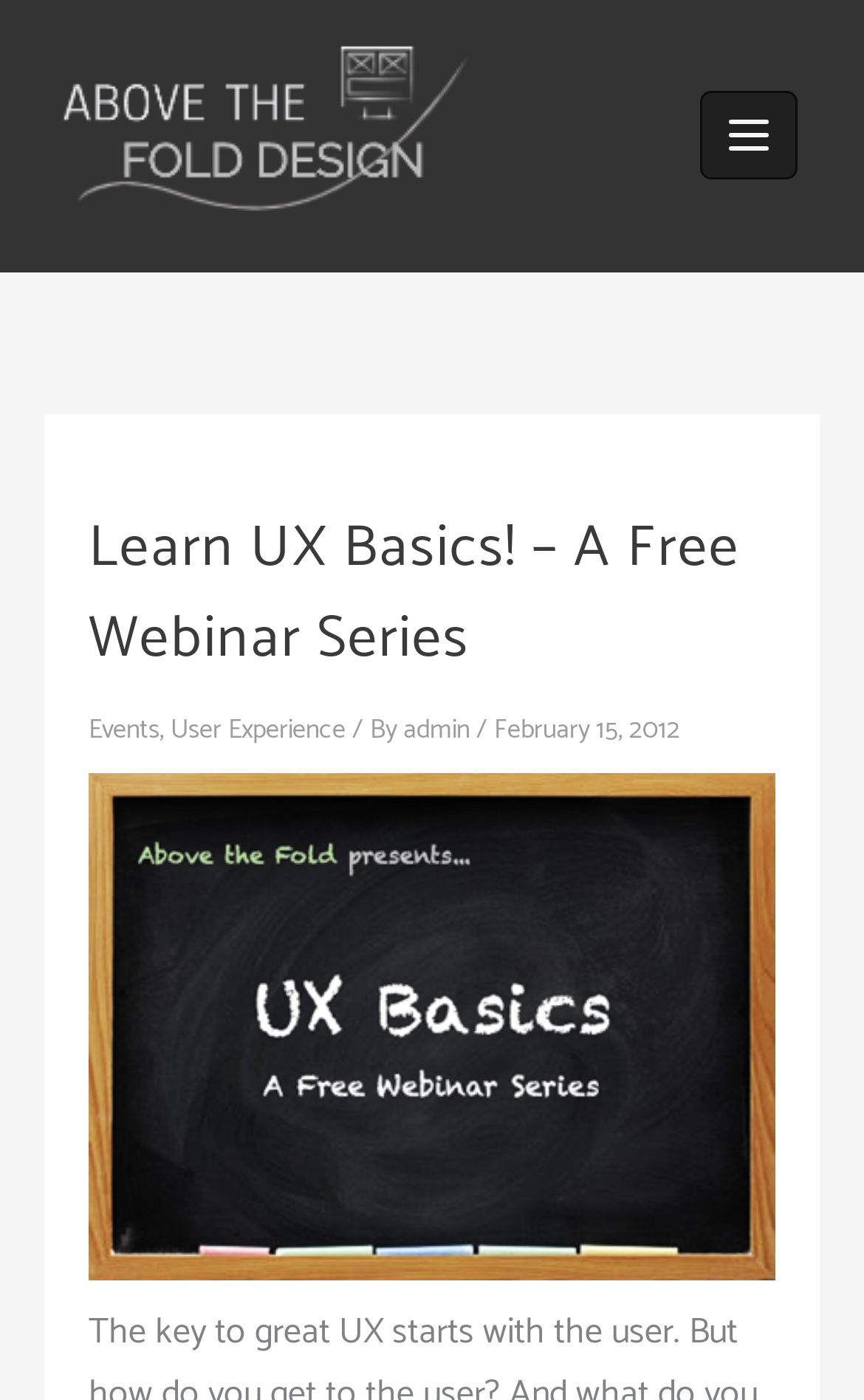Identify the bounding box coordinates for the UI element described as: "User Experience". The coordinates should be provided as four floats between 0 and 1: [left, top, right, bottom].

[0.197, 0.506, 0.4, 0.536]